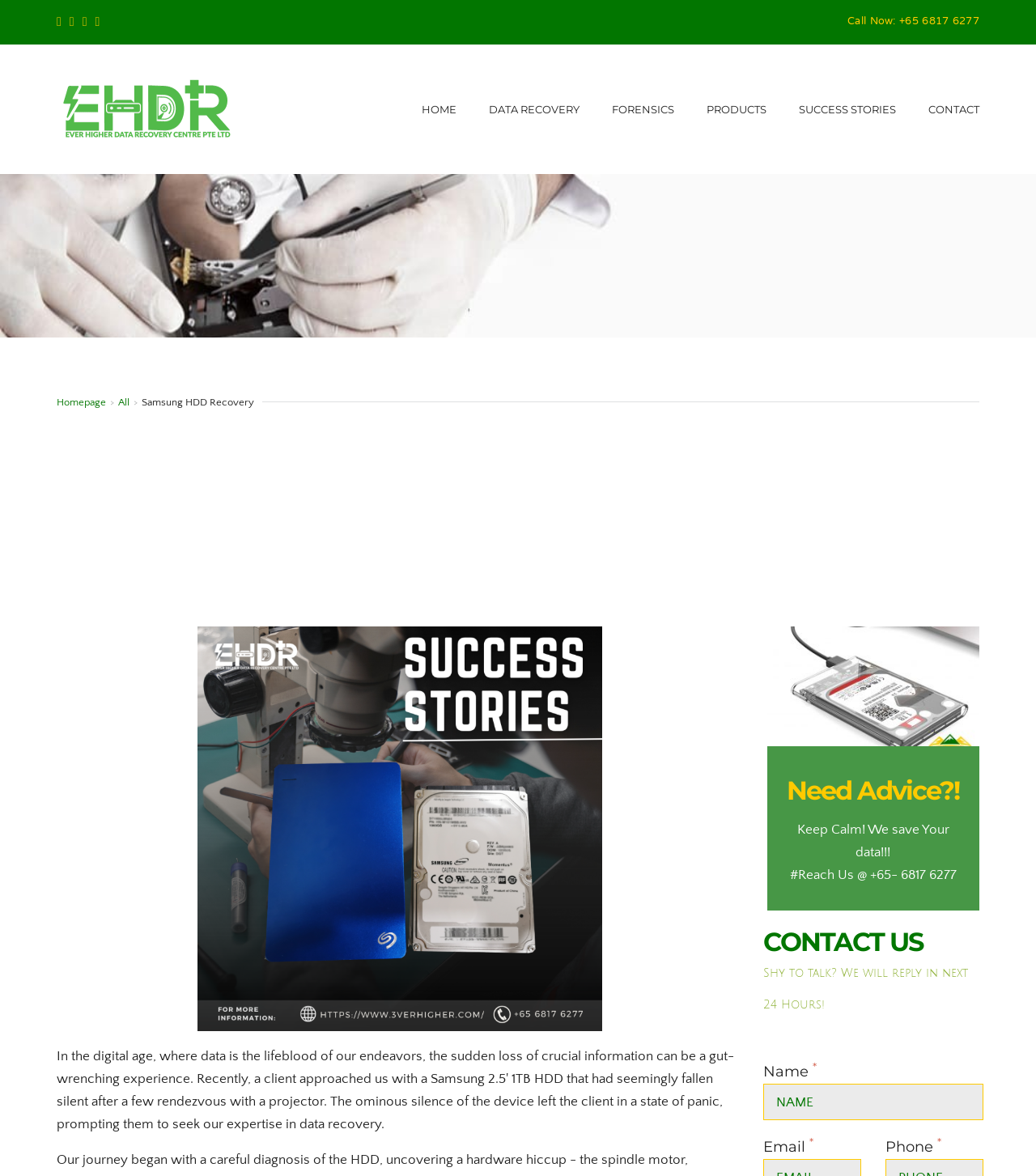Please locate the bounding box coordinates for the element that should be clicked to achieve the following instruction: "Click on the 'START HERE' link". Ensure the coordinates are given as four float numbers between 0 and 1, i.e., [left, top, right, bottom].

None